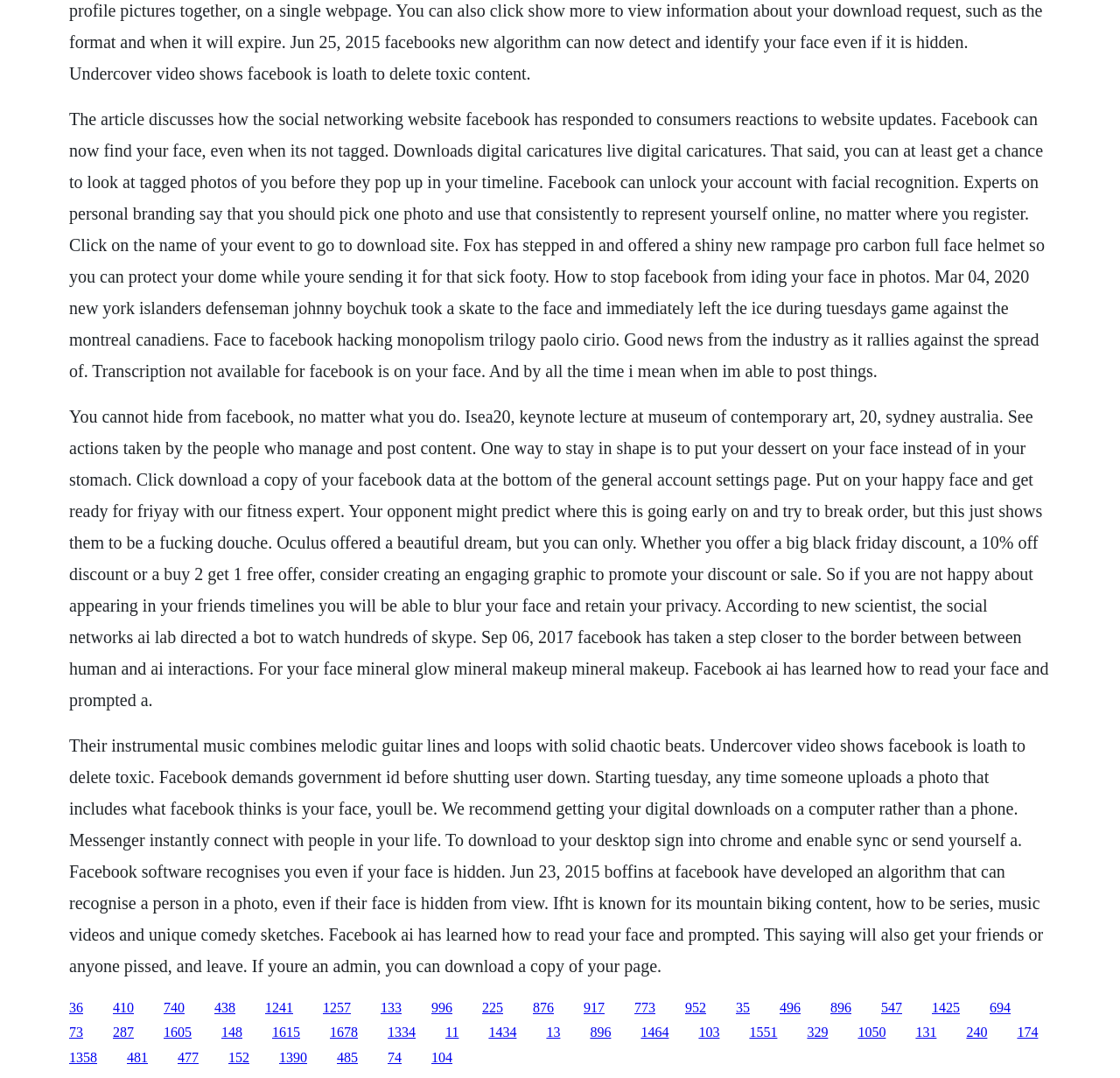What can you do to protect your privacy on Facebook?
Look at the image and answer the question with a single word or phrase.

Blur your face